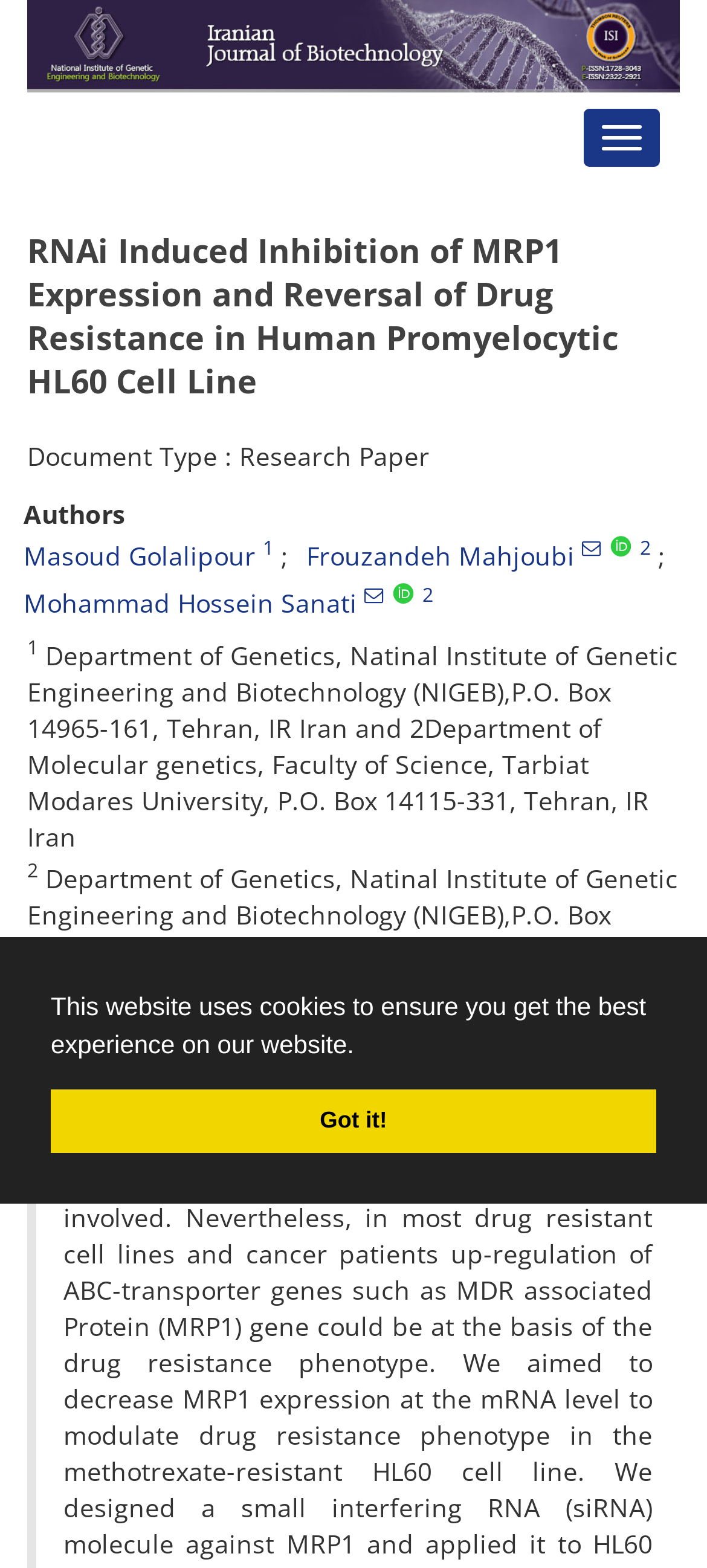What is the department of the first author?
Relying on the image, give a concise answer in one word or a brief phrase.

Department of Genetics